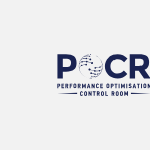What sectors may benefit from POCR?
Provide a detailed and well-explained answer to the question.

The caption suggests that the Performance Optimisation Control Room may be beneficial to sectors such as maritime, logistics, or technology, where enhancing performance and efficiency is crucial.